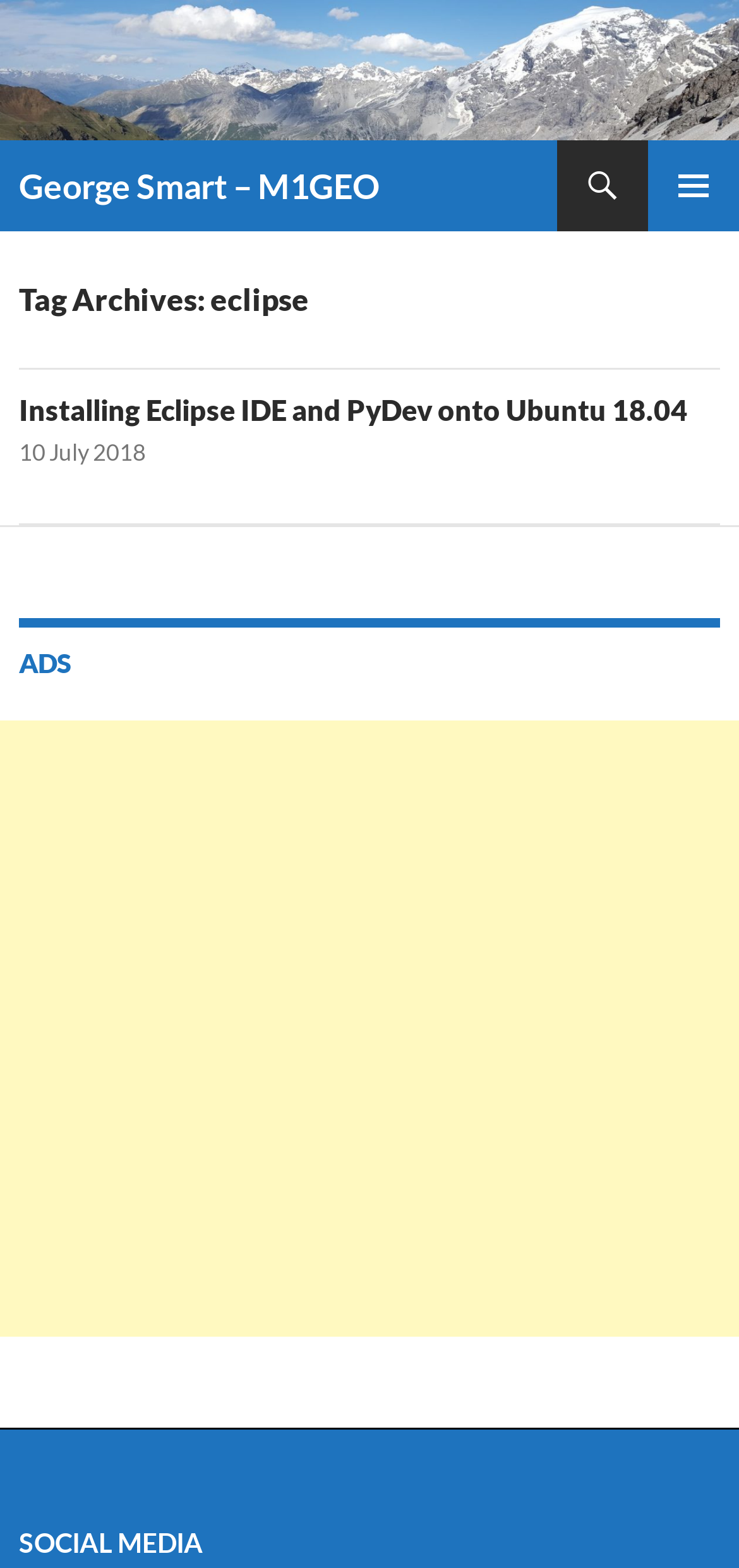What is the category of the article?
Look at the screenshot and provide an in-depth answer.

The category of the article can be found in the heading 'Tag Archives: eclipse' which is located below the main header, indicating that the article is archived under a specific tag.